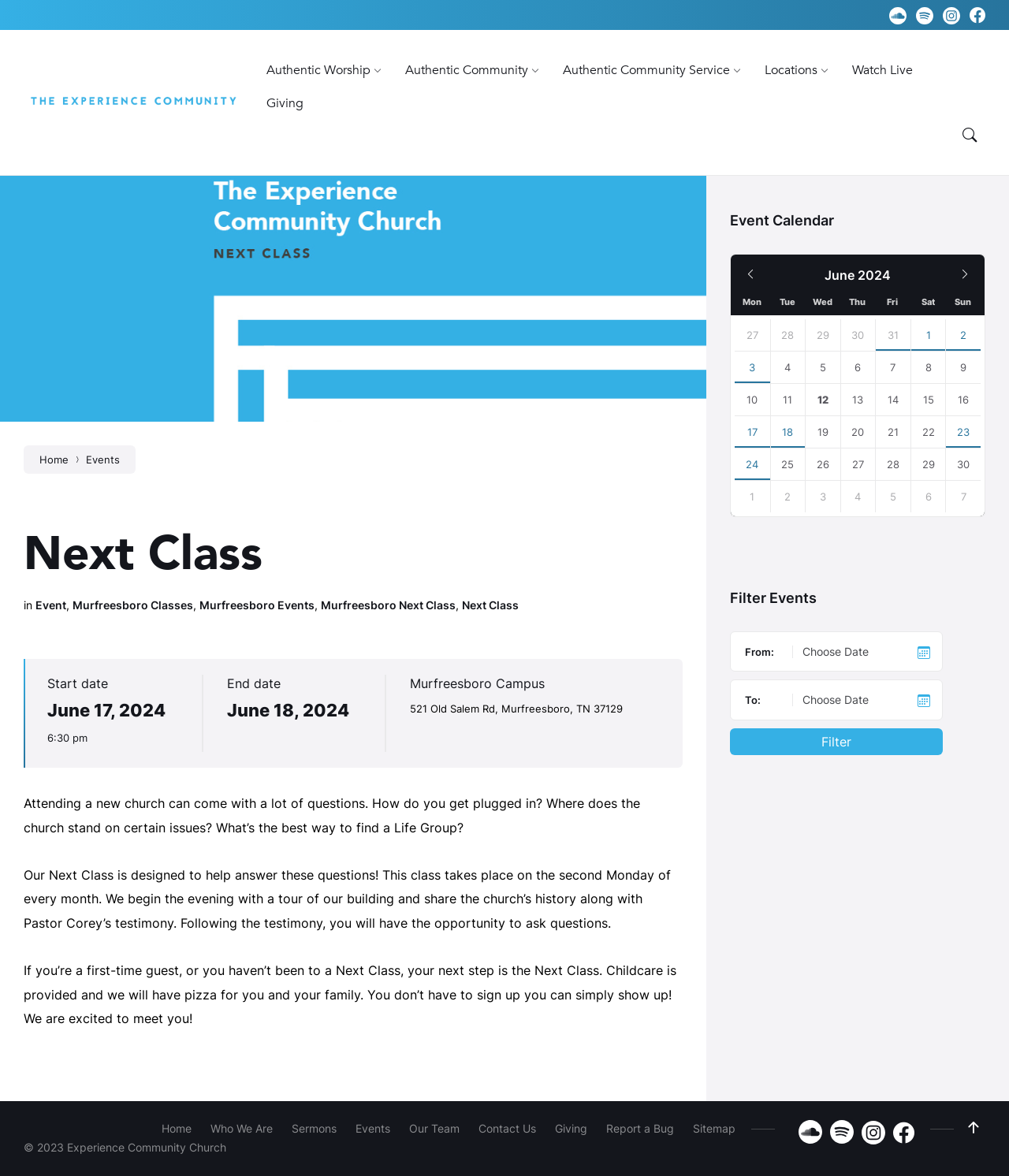What is the name of the church?
Based on the image, answer the question with a single word or brief phrase.

The Experience Community